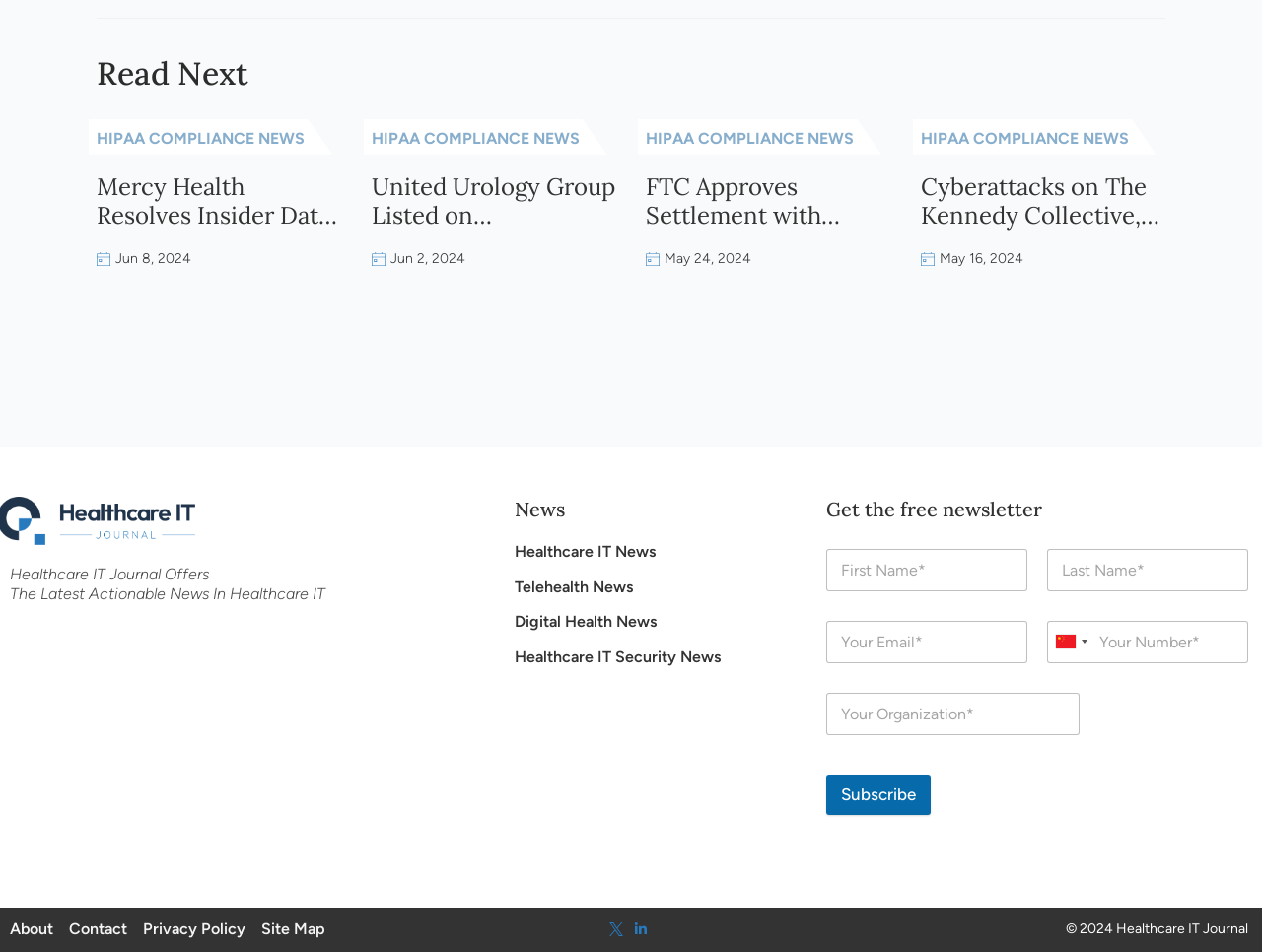Determine the bounding box coordinates of the clickable region to carry out the instruction: "Click on the 'Home' link".

None